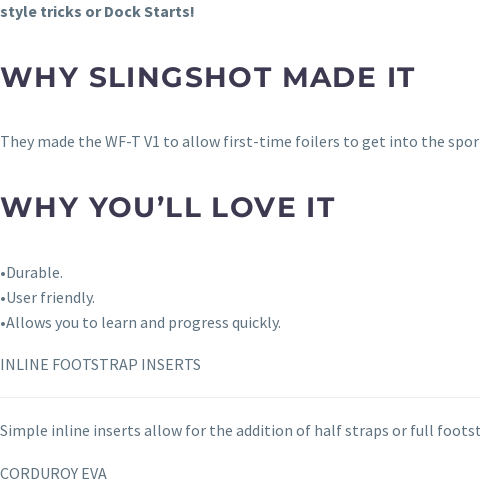What is the purpose of the nose rocker in the board design?
Look at the image and respond with a one-word or short-phrase answer.

aid in stability and control